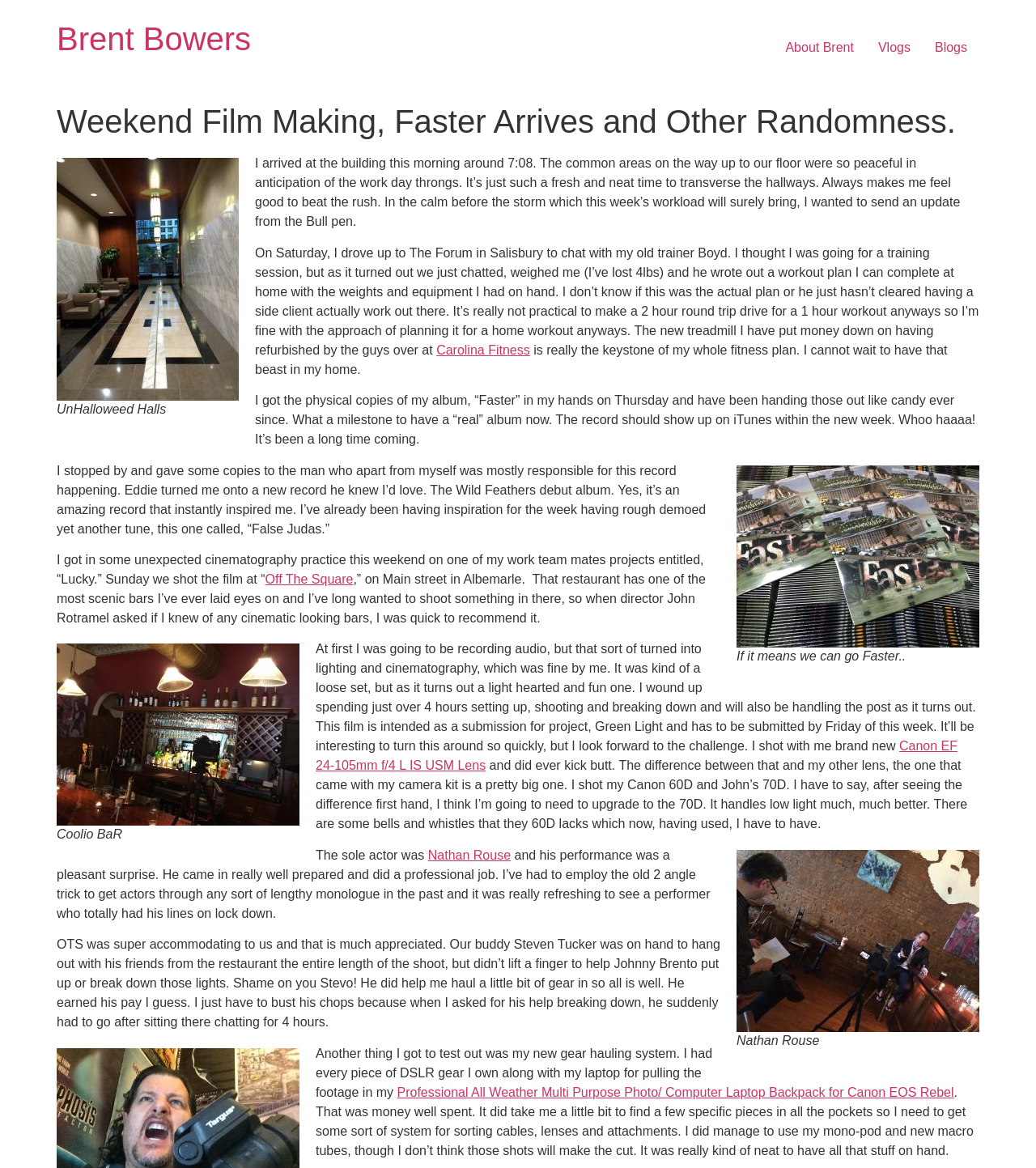Calculate the bounding box coordinates of the UI element given the description: "About Brent".

[0.746, 0.027, 0.836, 0.055]